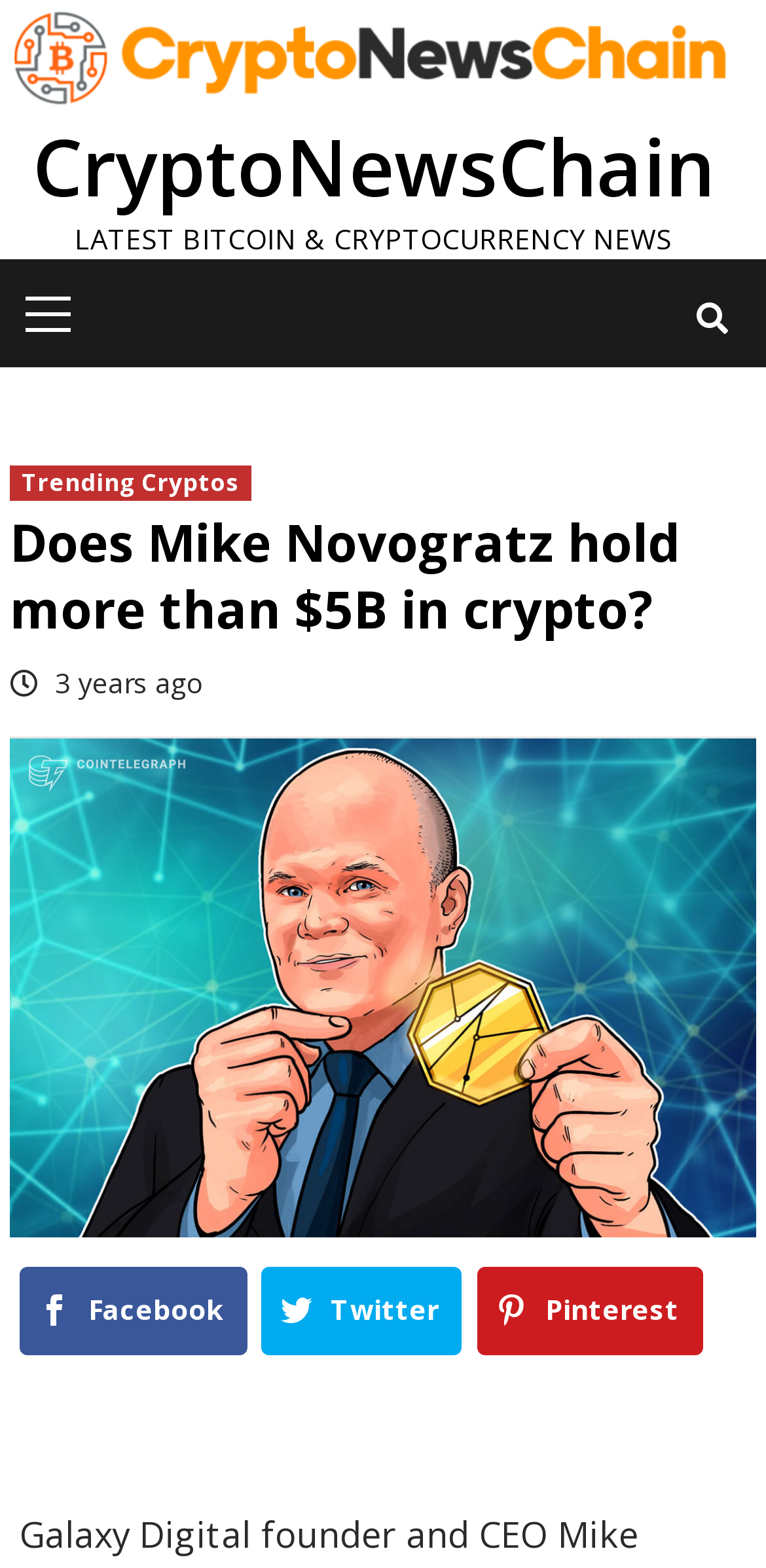Provide a one-word or short-phrase answer to the question:
What is the position of the primary menu?

Top-left